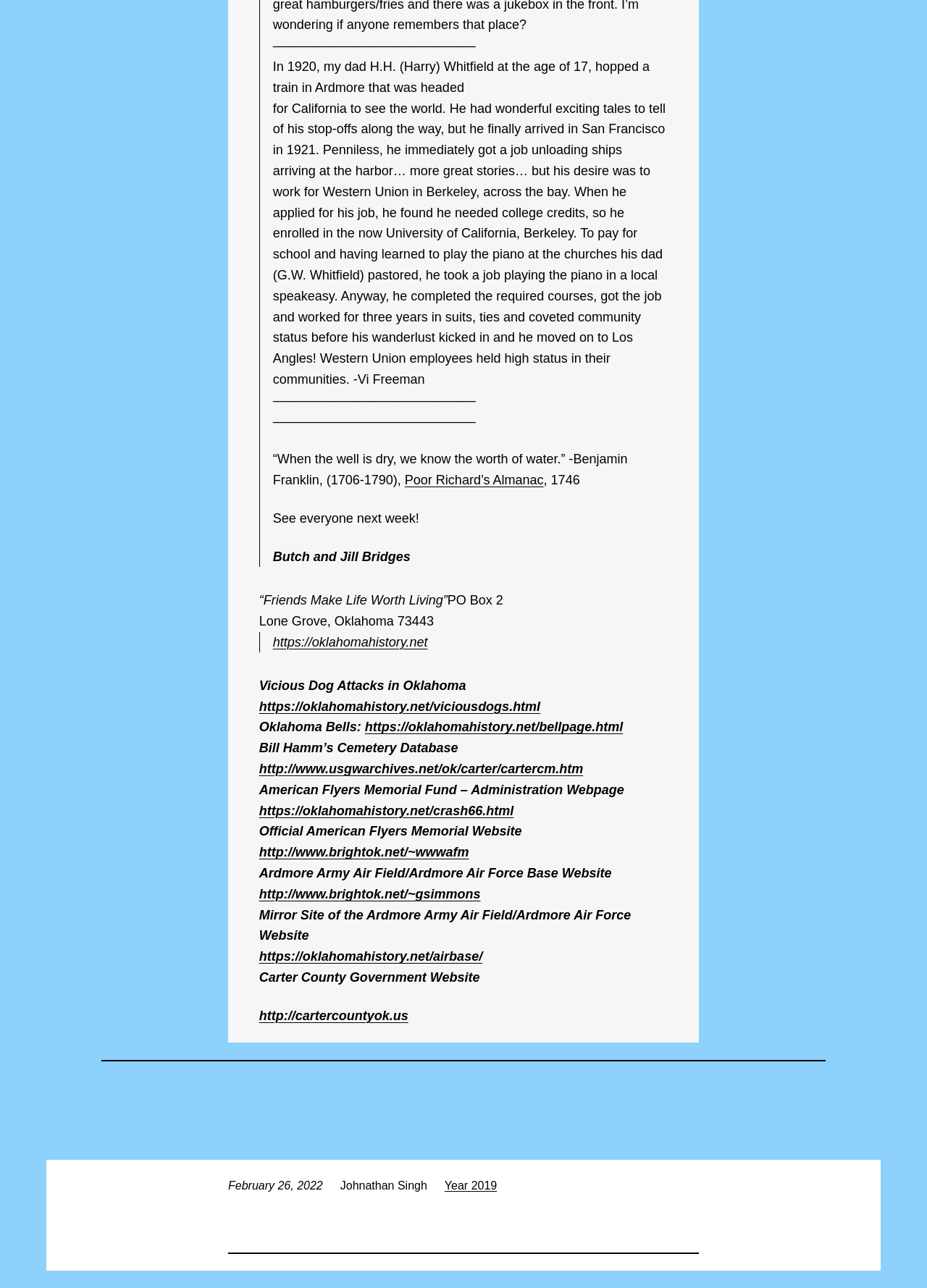Carefully examine the image and provide an in-depth answer to the question: What is the quote by Benjamin Franklin?

The quote by Benjamin Franklin is '“When the well is dry, we know the worth of water.”', as indicated by the text '“When the well is dry, we know the worth of water.” -Benjamin Franklin, (1706-1790)'.